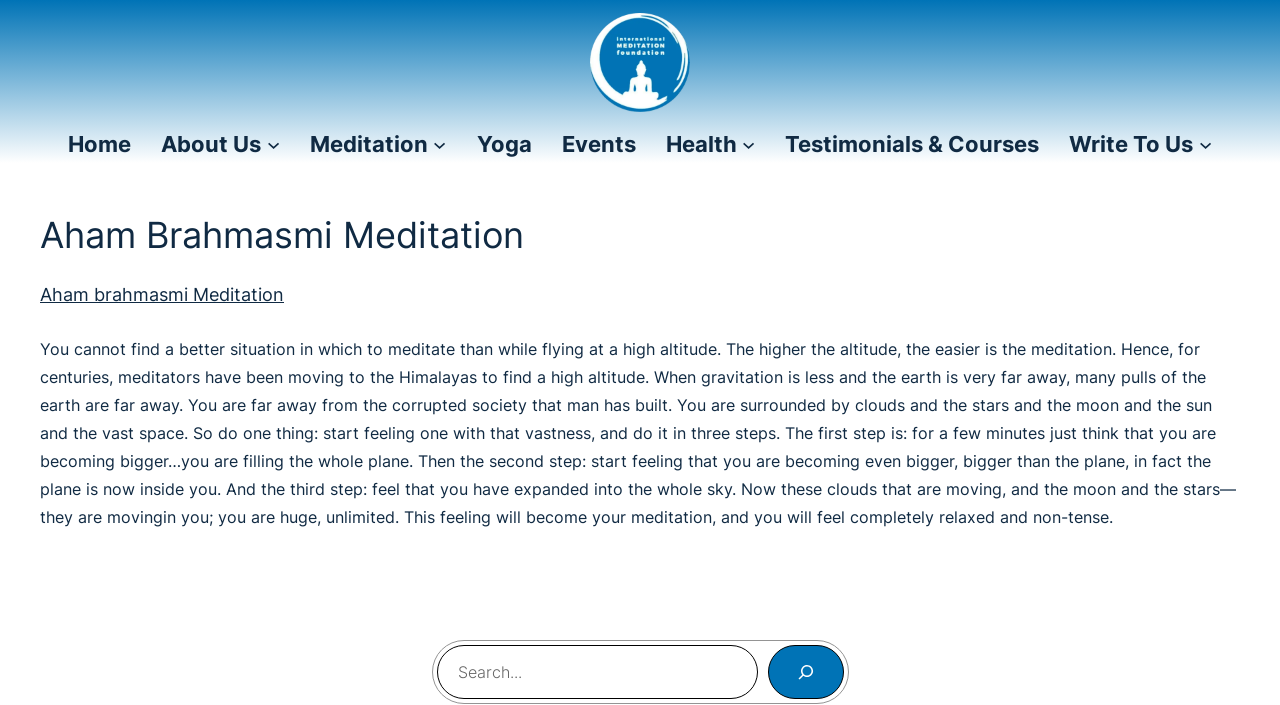Create a detailed narrative of the webpage’s visual and textual elements.

The webpage is about Aham Brahmasmi Meditation, a meditation practice that can be done at high altitudes. At the top of the page, there is a logo and a link to "Meditation Foundation II Spreading Happiness" on the left side, and a navigation menu on the right side with links to "Home", "About Us", "Meditation", "Yoga", "Events", "Health", "Testimonials & Courses", and "Write To Us". Some of these links have submenus that can be expanded.

Below the navigation menu, there is a main section that takes up most of the page. It has a heading "Aham Brahmasmi Meditation" followed by a subheading with the same text, which is also a link. Below the headings, there is a long paragraph of text that describes the benefits of meditating at high altitudes and provides a three-step guide to achieving a sense of vastness and relaxation.

On the right side of the page, near the bottom, there is a search bar with a search button and a magnifying glass icon. The search bar is surrounded by a thin border and has a subtle background color.

Throughout the page, there are no prominent images, but there are some icons and logos, such as the Meditation Foundation II logo and the magnifying glass icon in the search bar. The overall layout is clean and easy to navigate, with clear headings and concise text.